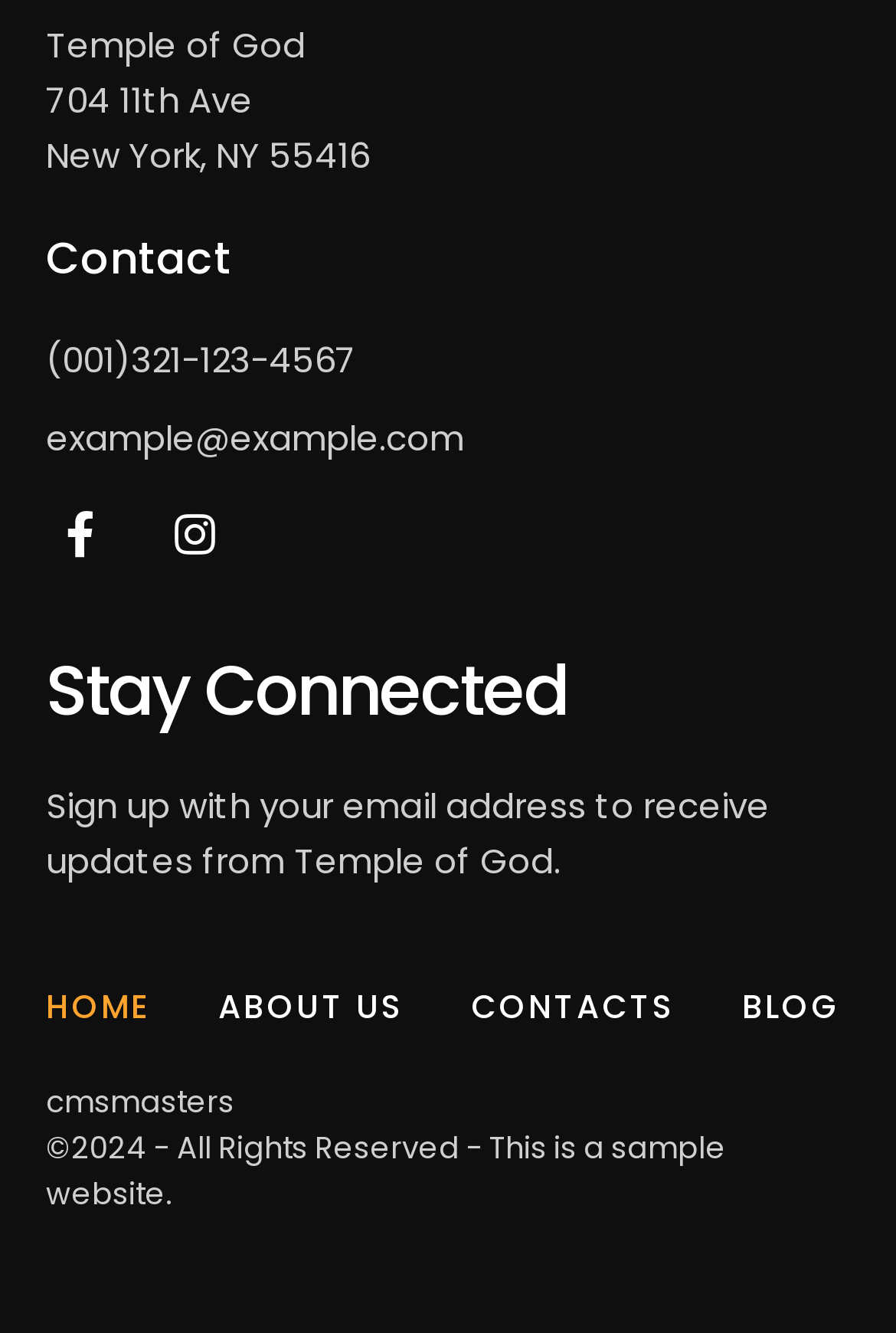Use a single word or phrase to answer the question:
What is the purpose of the email signup?

Receive updates from Temple of God